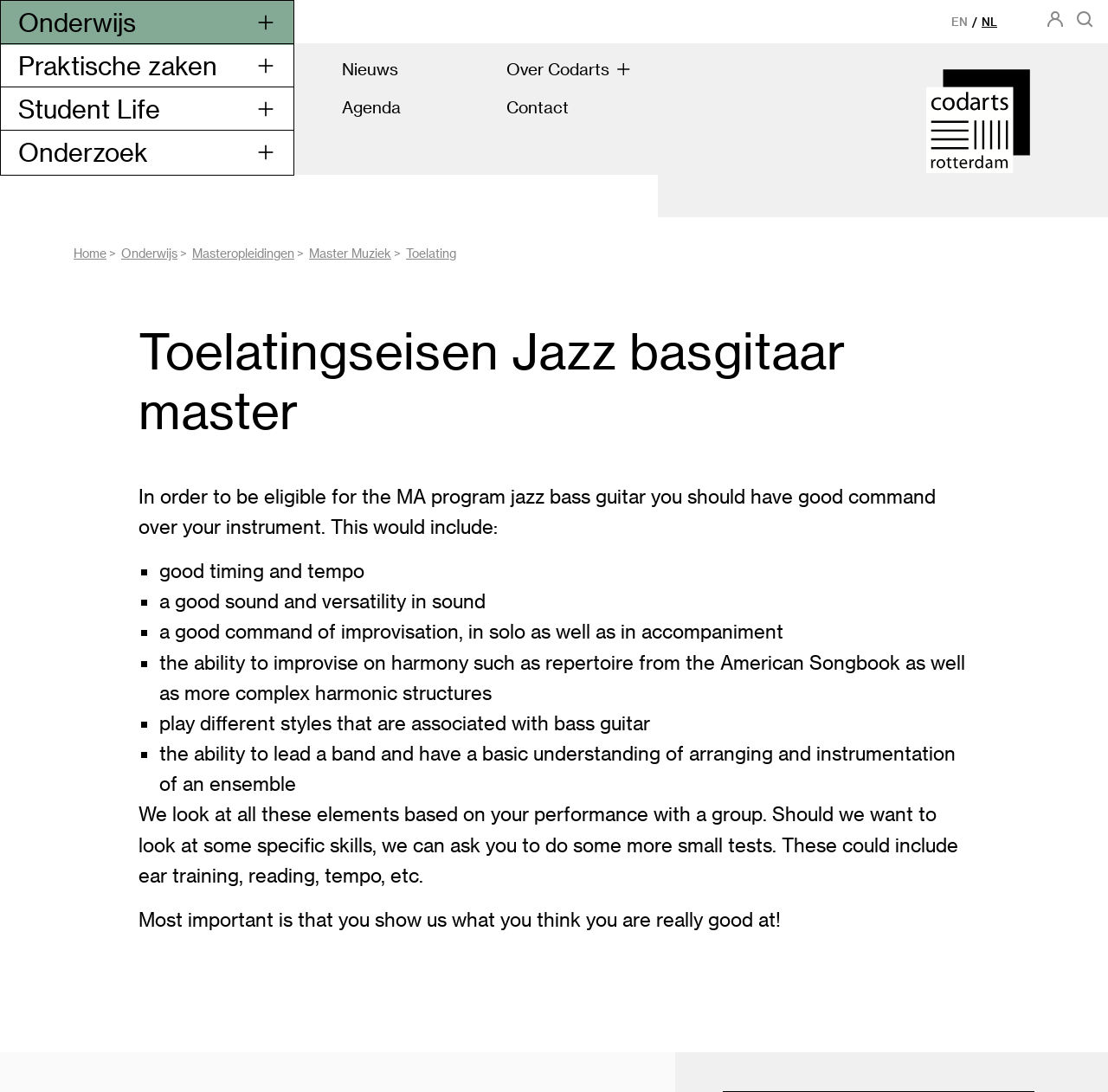Reply to the question below using a single word or brief phrase:
What is the main topic of the webpage?

Toelatingseisen Jazz basgitaar master